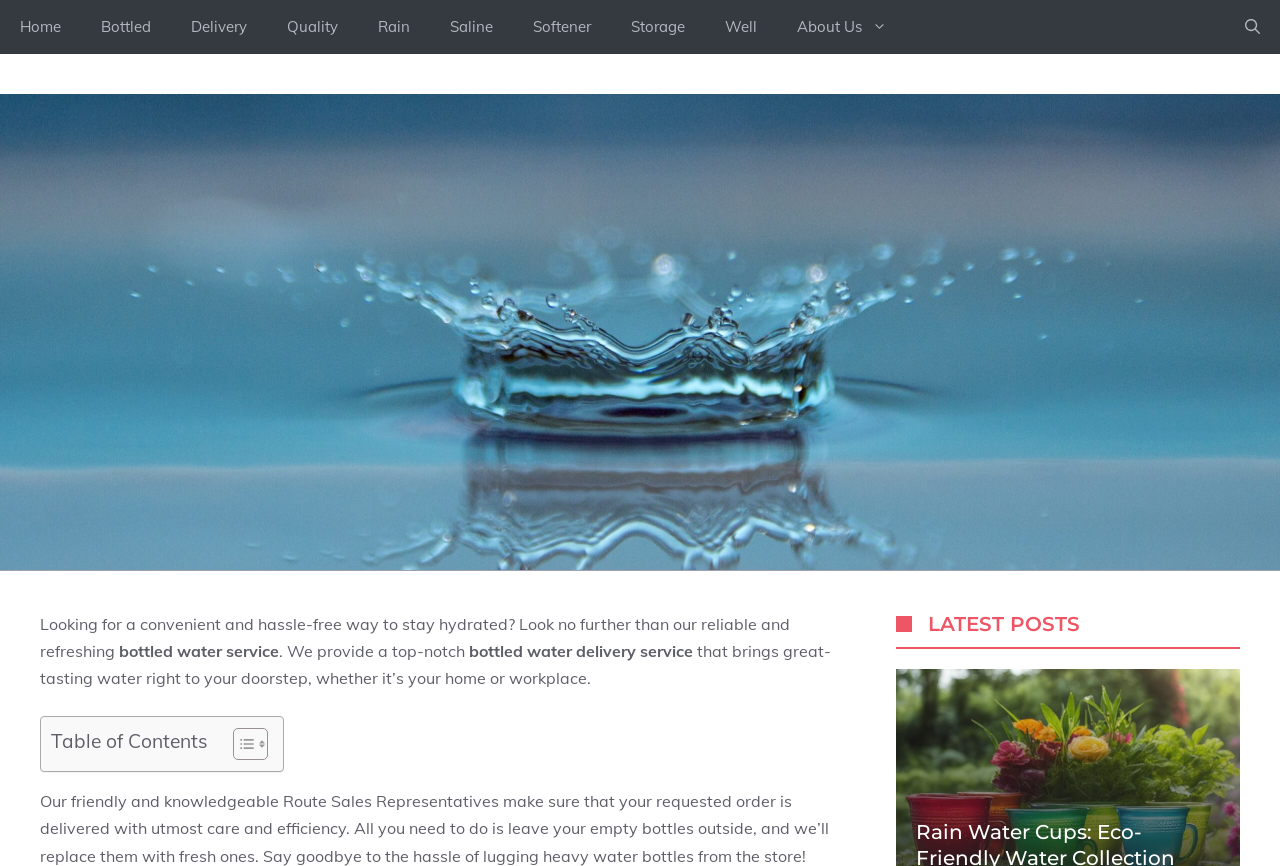Locate the bounding box coordinates of the clickable area needed to fulfill the instruction: "Click on the 'Home' link".

[0.0, 0.0, 0.063, 0.062]